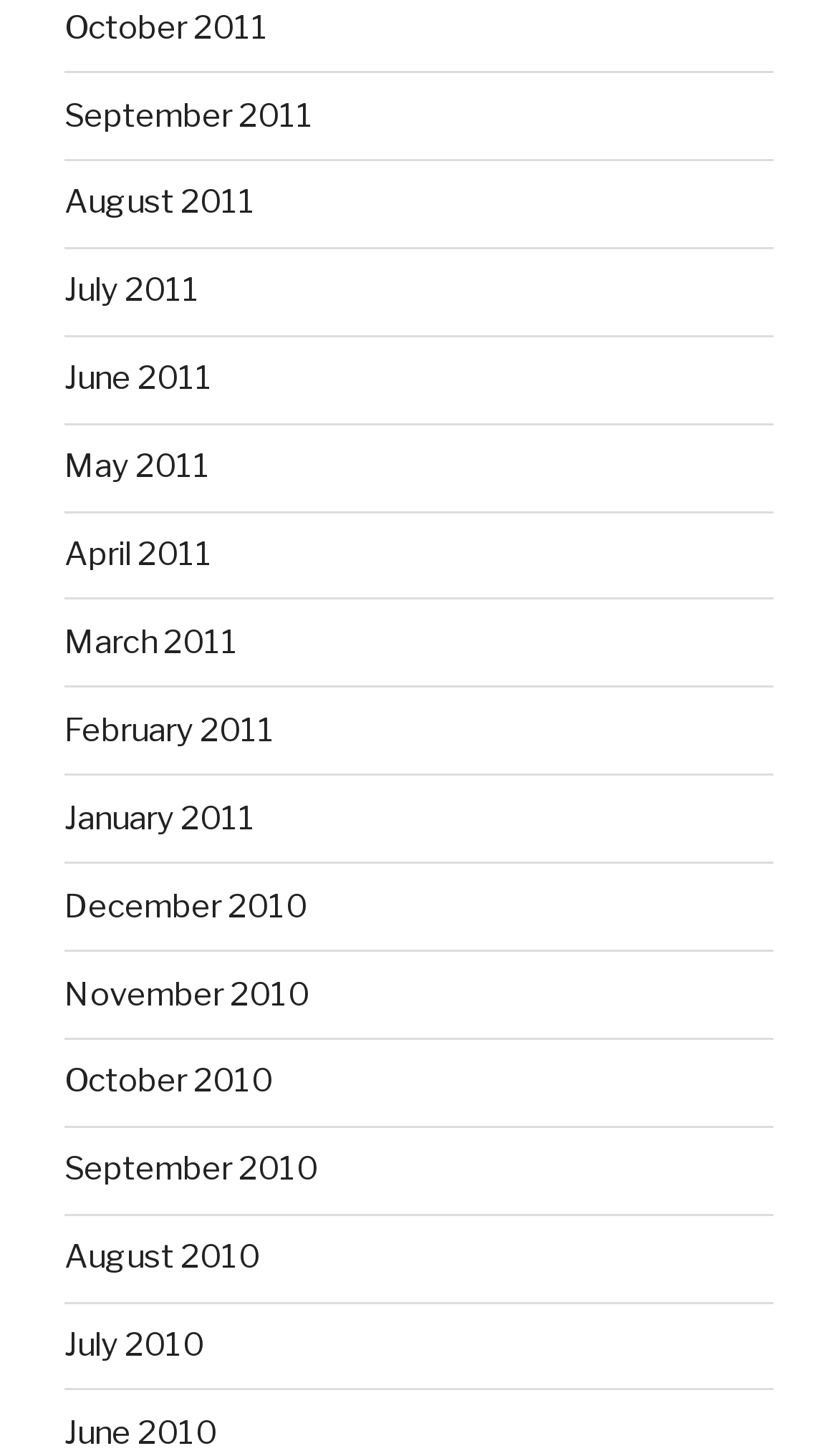How many links are there in the top half of the webpage?
Use the screenshot to answer the question with a single word or phrase.

12